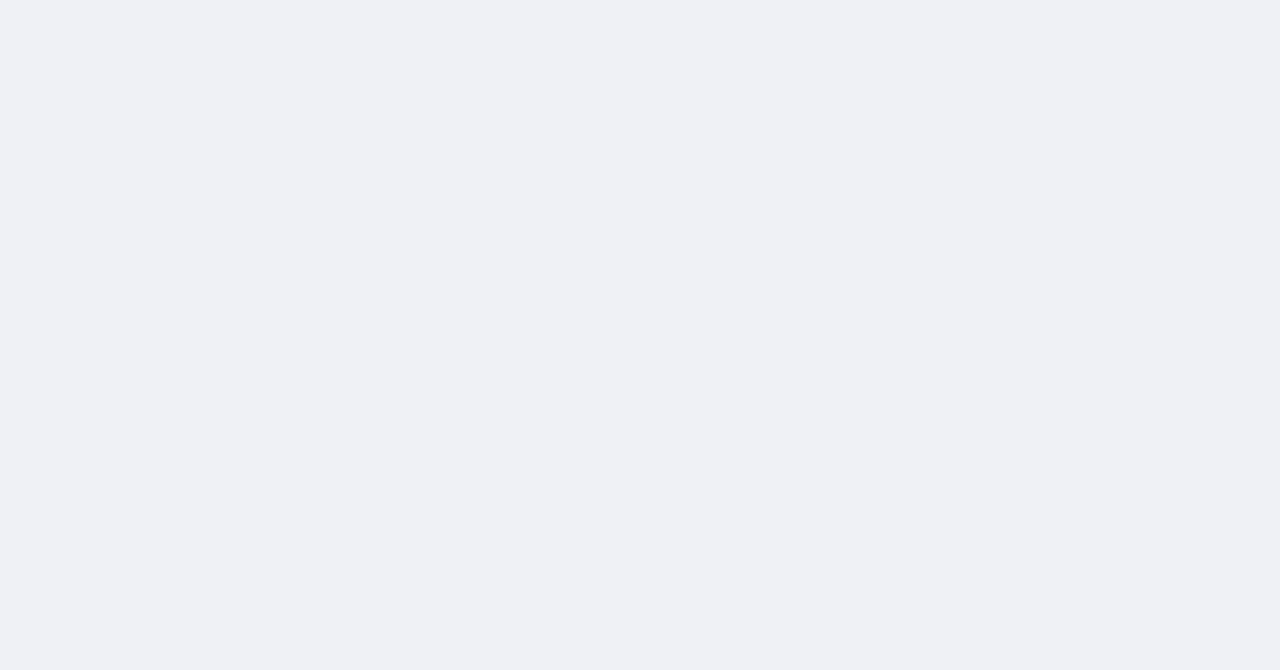Find the bounding box coordinates of the clickable area that will achieve the following instruction: "Read about the flaw of all-season tires".

[0.131, 0.172, 0.298, 0.351]